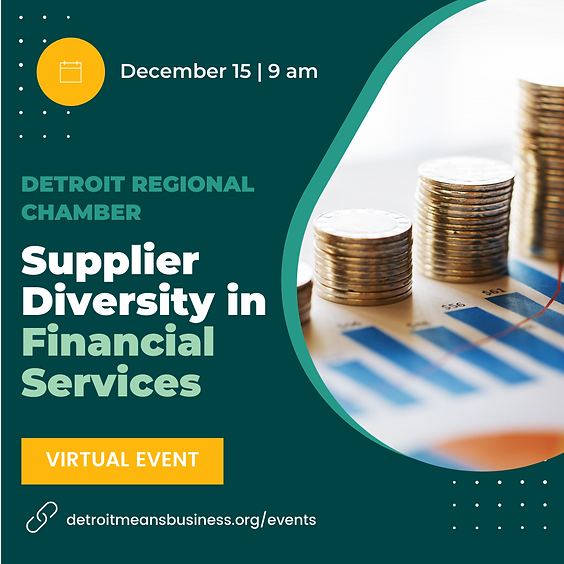What is the purpose of the virtual event?
Answer with a single word or phrase, using the screenshot for reference.

Foster connections and opportunities